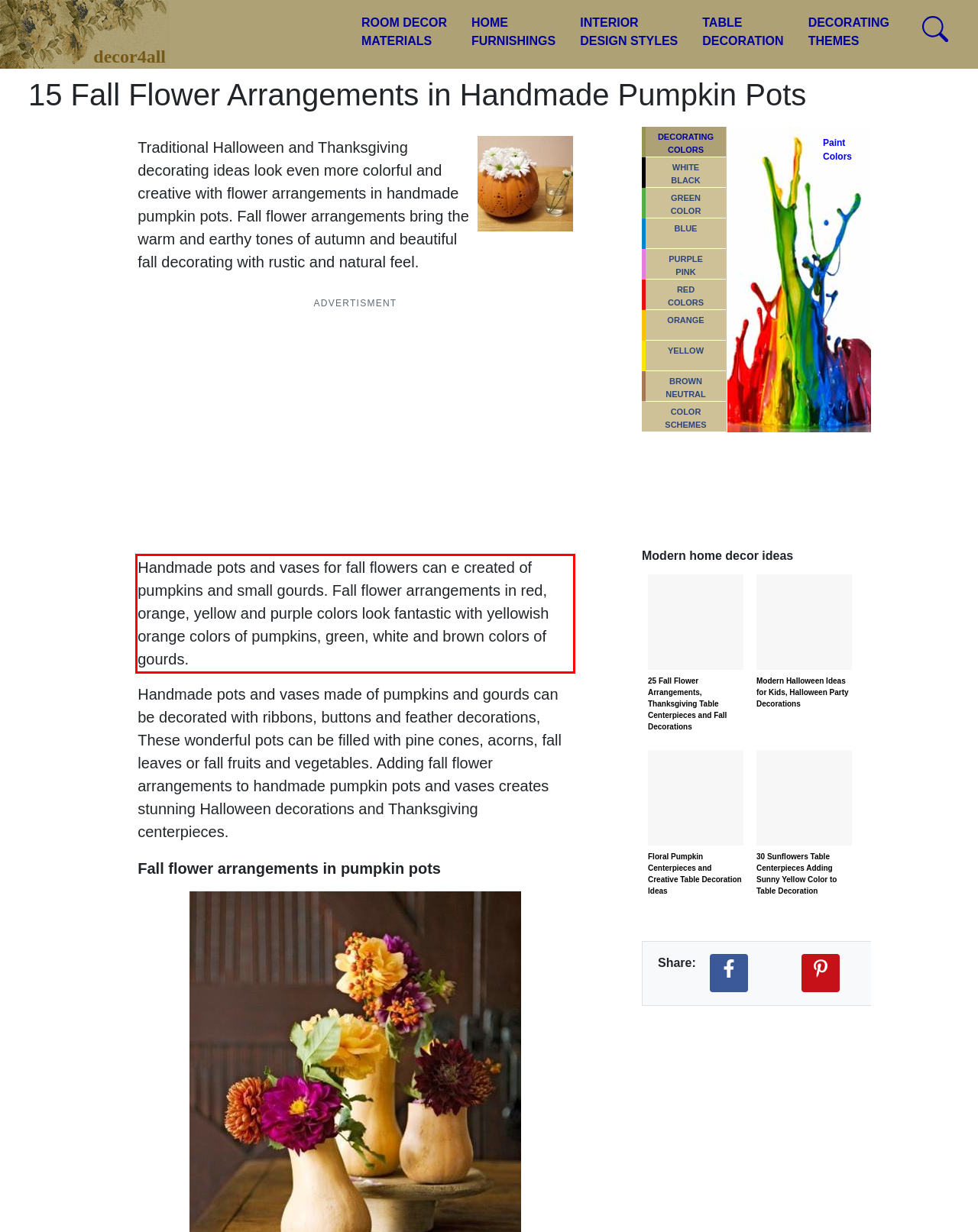Identify the text inside the red bounding box in the provided webpage screenshot and transcribe it.

Handmade pots and vases for fall flowers can e created of pumpkins and small gourds. Fall flower arrangements in red, orange, yellow and purple colors look fantastic with yellowish orange colors of pumpkins, green, white and brown colors of gourds.